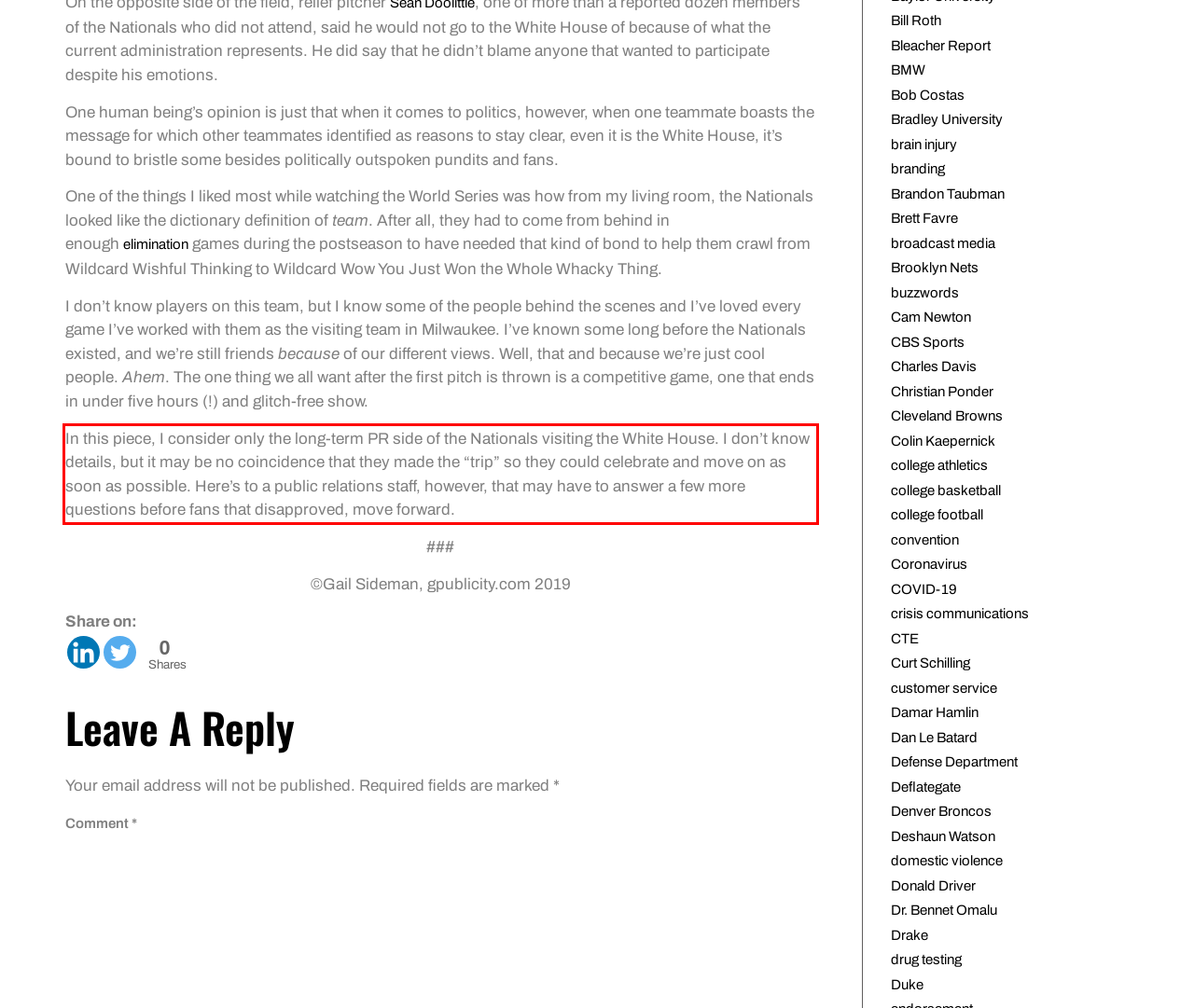Please identify and extract the text from the UI element that is surrounded by a red bounding box in the provided webpage screenshot.

In this piece, I consider only the long-term PR side of the Nationals visiting the White House. I don’t know details, but it may be no coincidence that they made the “trip” so they could celebrate and move on as soon as possible. Here’s to a public relations staff, however, that may have to answer a few more questions before fans that disapproved, move forward.